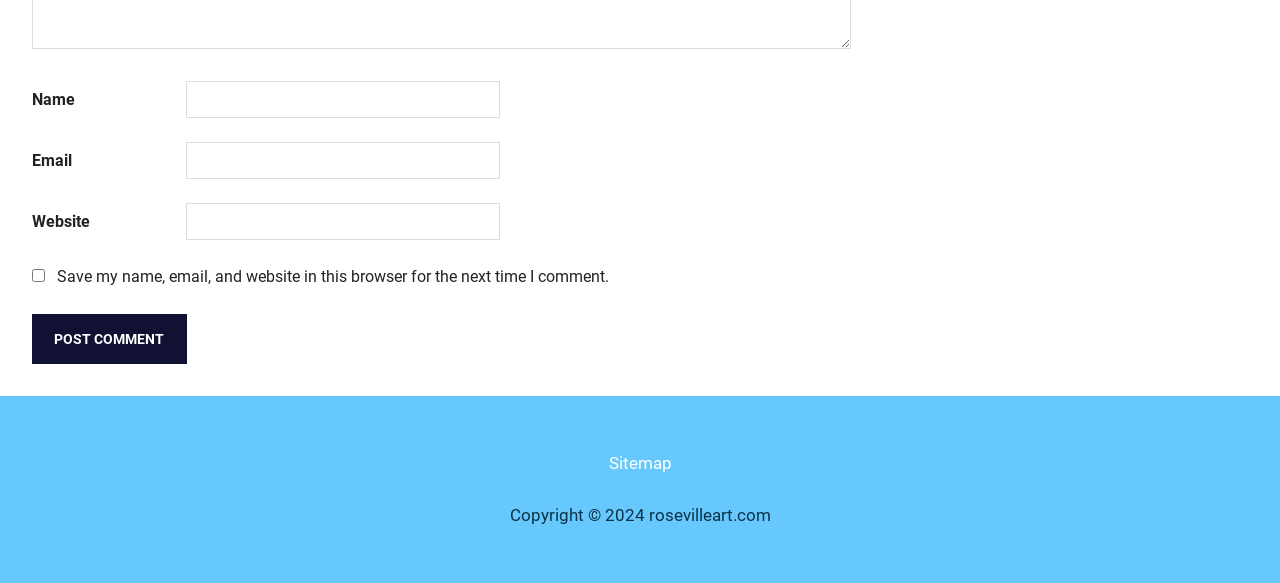Provide the bounding box coordinates of the UI element this sentence describes: "parent_node: Website name="url"".

[0.145, 0.348, 0.391, 0.412]